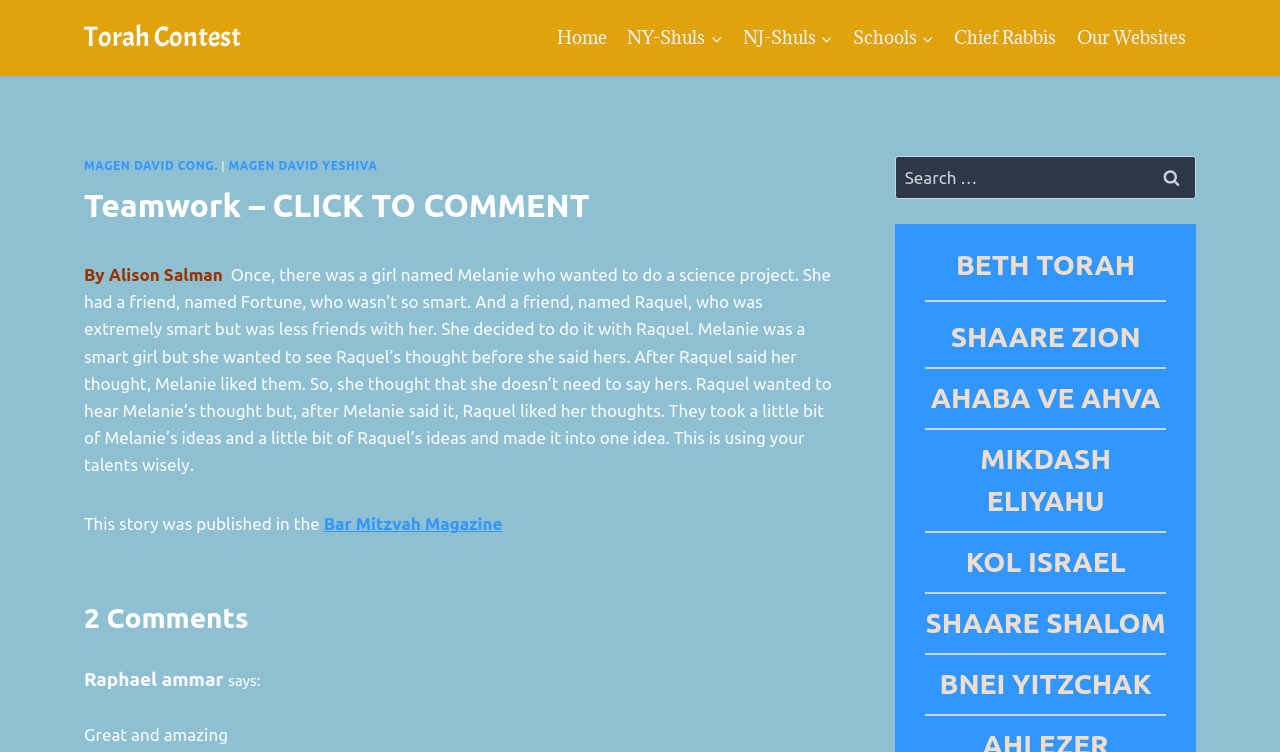Identify the bounding box for the element characterized by the following description: "Magen David Yeshiva".

[0.179, 0.211, 0.295, 0.229]